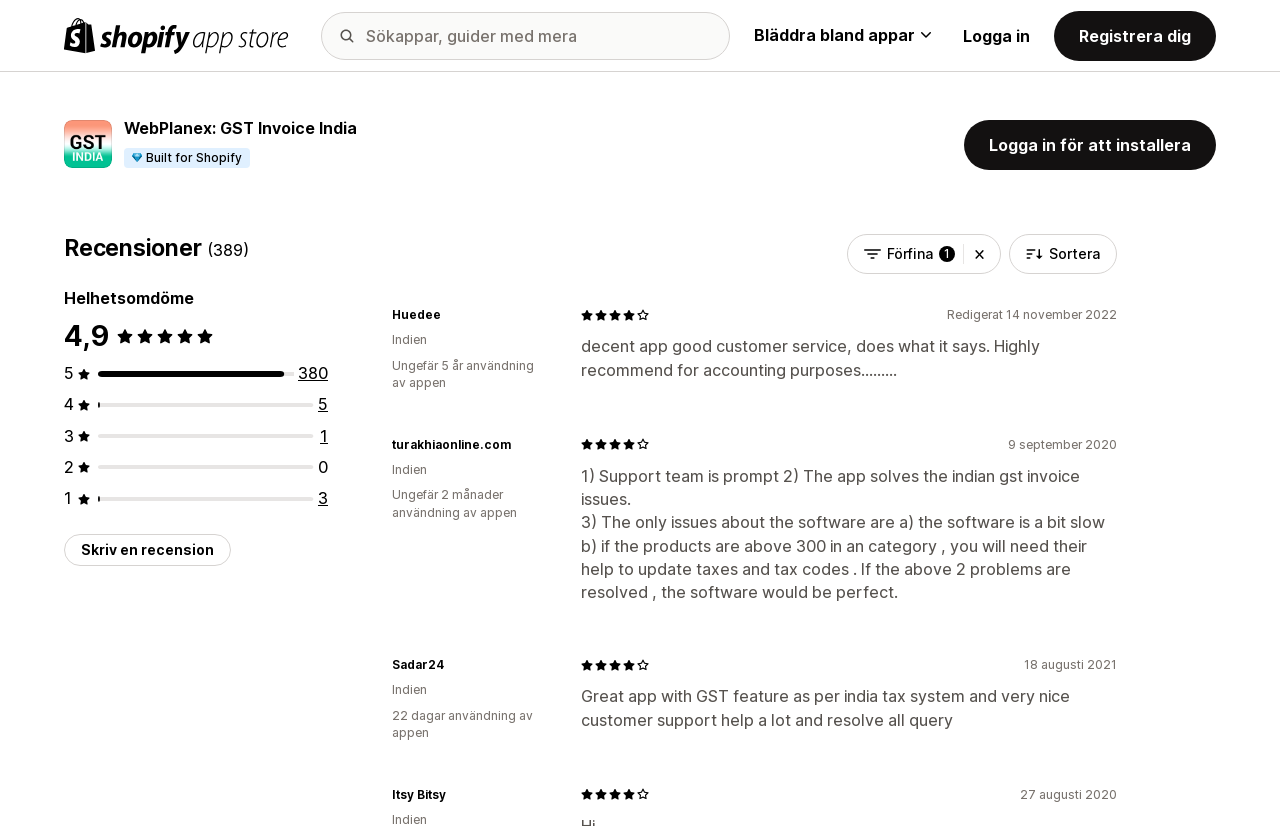Offer a thorough description of the webpage.

This webpage is about the GST Invoice India app by WebPlanex, available on Shopify's app store. At the top left corner, there is a logo of Shopify's app store, accompanied by a search box and a button to browse apps. On the top right corner, there are links to log in and register.

Below the top section, there is a heading that reads "WebPlanex: GST Invoice India" with a description "Built for Shopify". There is also a button to log in to install the app.

The main content of the page is a review section, where users can read reviews from other customers. The reviews are listed in a vertical column, with each review containing a rating (out of 5 stars), a username, and a review text. There are multiple reviews on the page, each with a similar structure.

On the right side of the review section, there is a filter button and a sort button, allowing users to refine their search and sort the reviews. There is also a button to write a review.

At the top of the review section, there is a heading that reads "Recensioner (389)", indicating that there are 389 reviews in total. There is also a rating summary, showing an average rating of 4.9 out of 5 stars.

Overall, the webpage is focused on showcasing the GST Invoice India app and allowing users to read reviews from other customers.